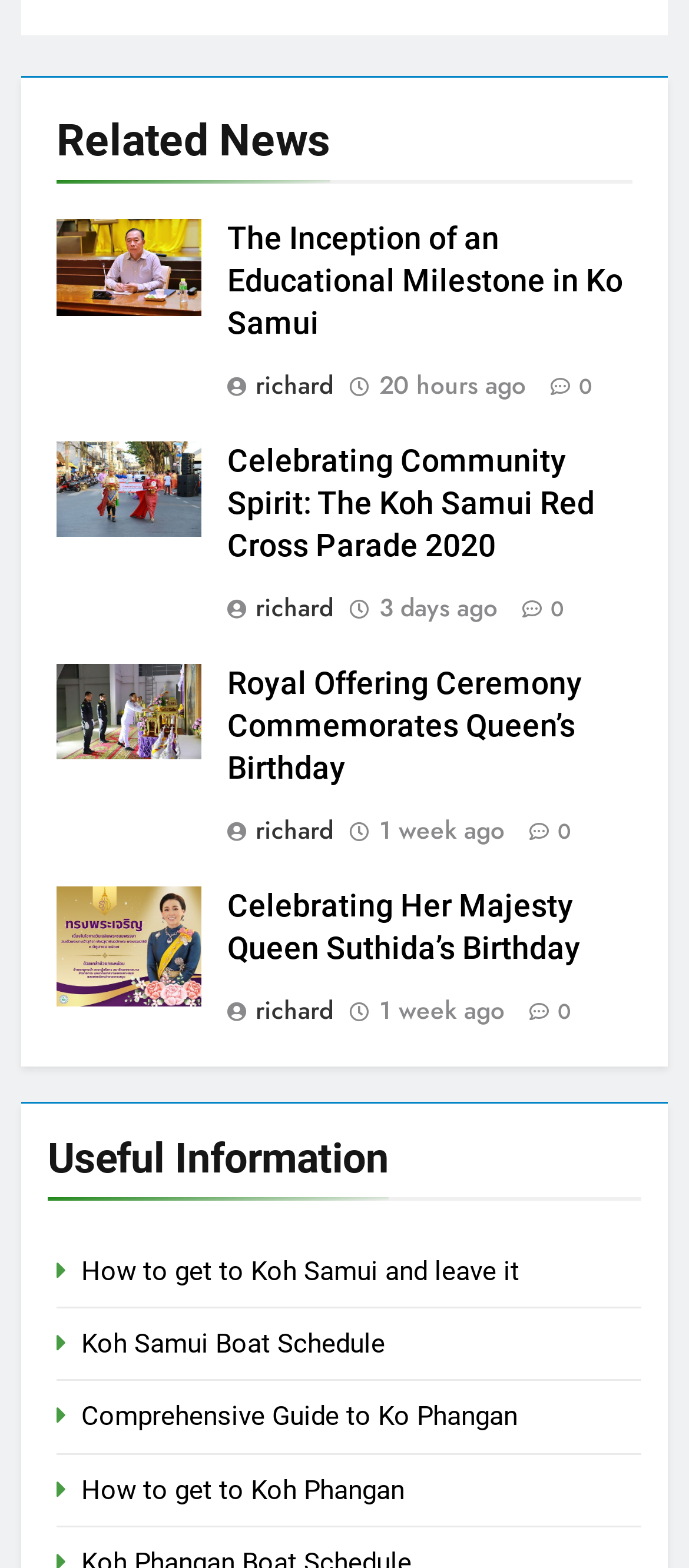Refer to the screenshot and answer the following question in detail:
What is the purpose of the 'Useful Information' section?

The 'Useful Information' section is located at [0.069, 0.72, 0.931, 0.765] and contains links to guides on how to get to Koh Samui and Koh Phangan, as well as a comprehensive guide to Ko Phangan, suggesting that its purpose is to provide travel guides and information to visitors.